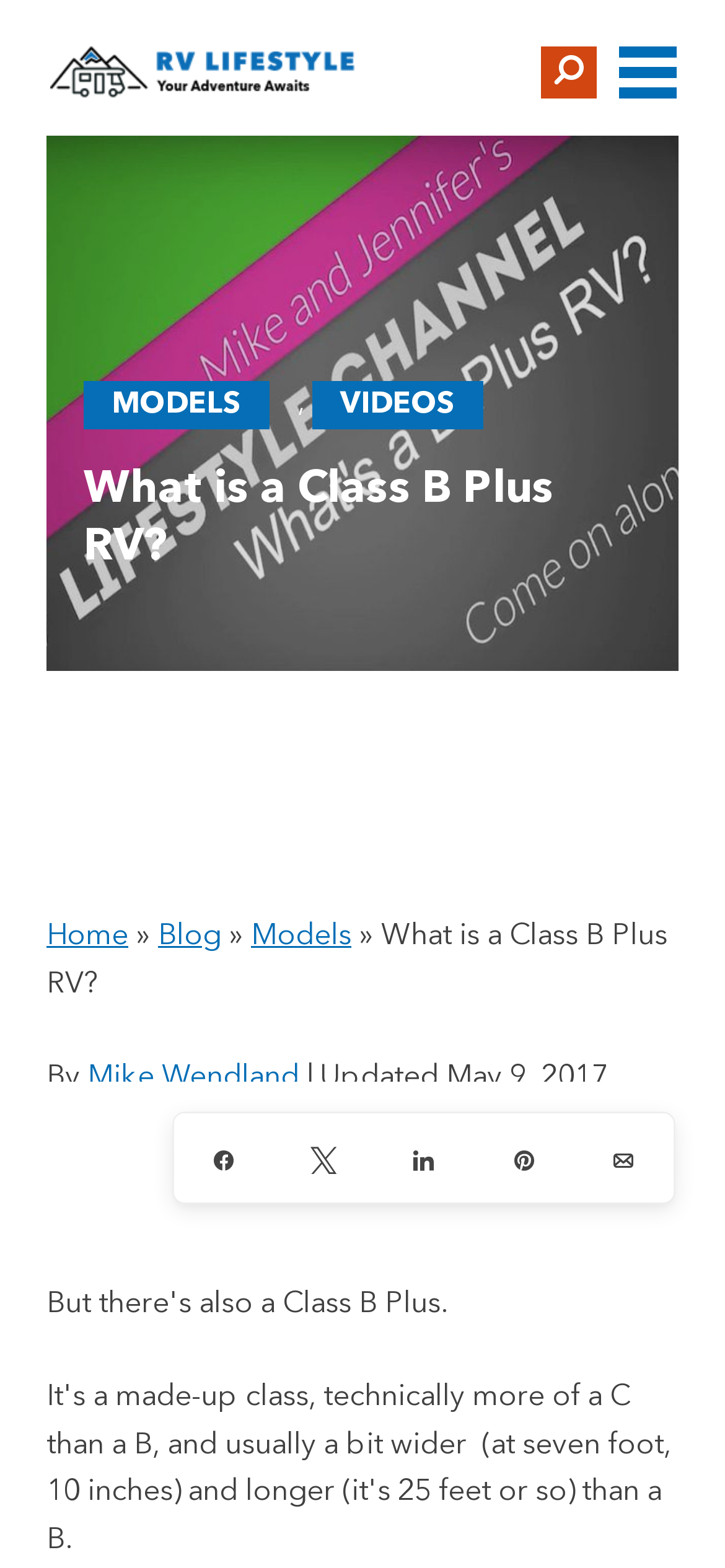Please identify the bounding box coordinates of the clickable region that I should interact with to perform the following instruction: "Read the article by Mike Wendland". The coordinates should be expressed as four float numbers between 0 and 1, i.e., [left, top, right, bottom].

[0.121, 0.678, 0.413, 0.697]